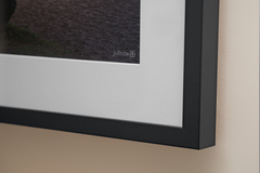Depict the image with a detailed narrative.

This image showcases a close-up view of a black frame, elegantly designed to enhance the display of artwork or photography. The frame features a crisp matte finish and a visible white mat that surrounds the artwork, adding a touch of sophistication. The framing style emphasizes a minimalist aesthetic, drawing attention to the image it encases. This particular frame measures 62.6 x 47.5 cm, with a visible print size of approximately 48.2 cm x 33 cm. The depth of the frame is designed to mirror the dimensions of a box frame, ensuring a cohesive look with other frames in a similar collection. The detail reflects craftsmanship by Julinda, offering archival quality features such as minimal reflection glass and archival backing, ensuring the longevity of the displayed artwork.